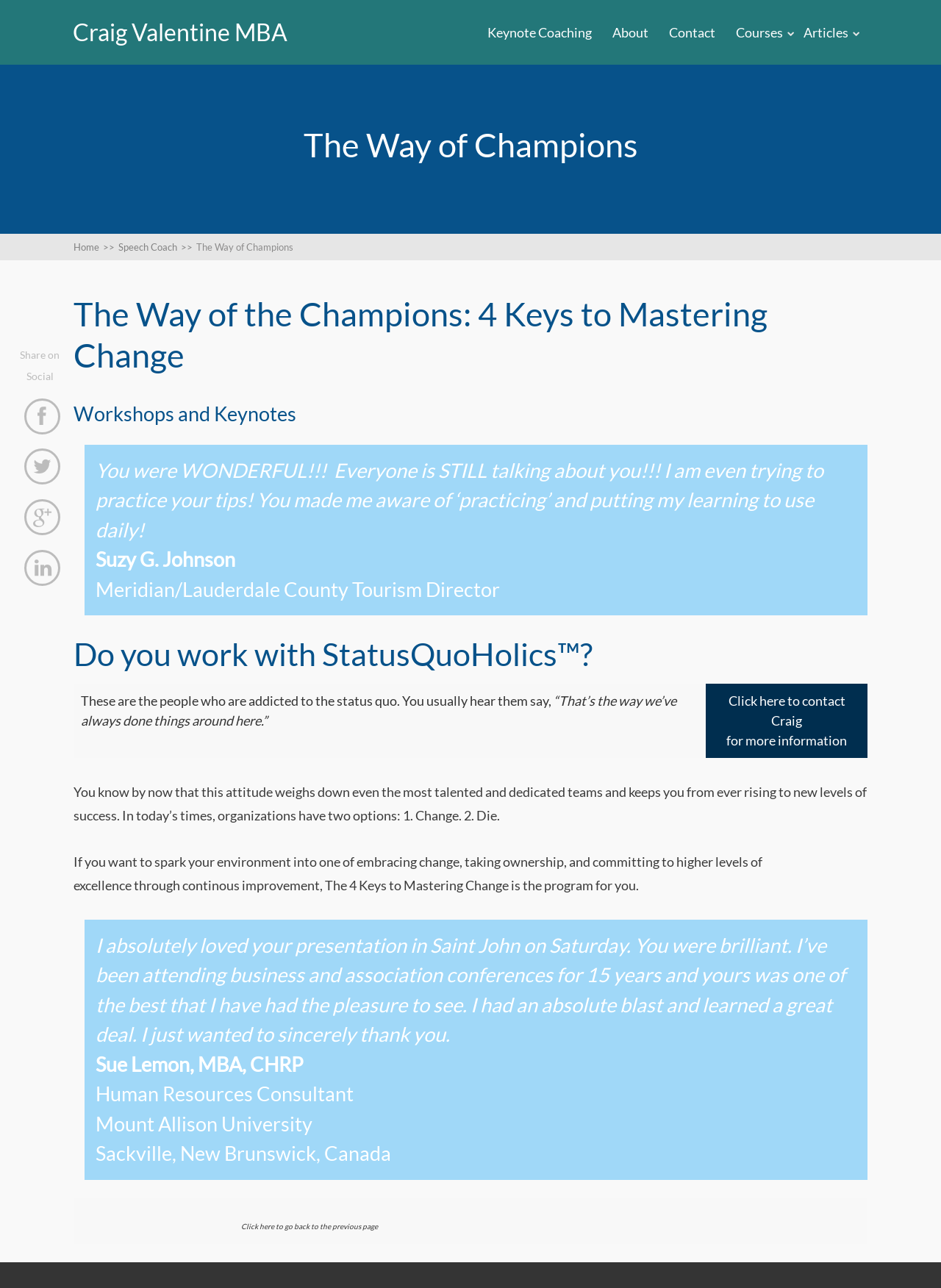What is the principal heading displayed on the webpage?

The Way of Champions